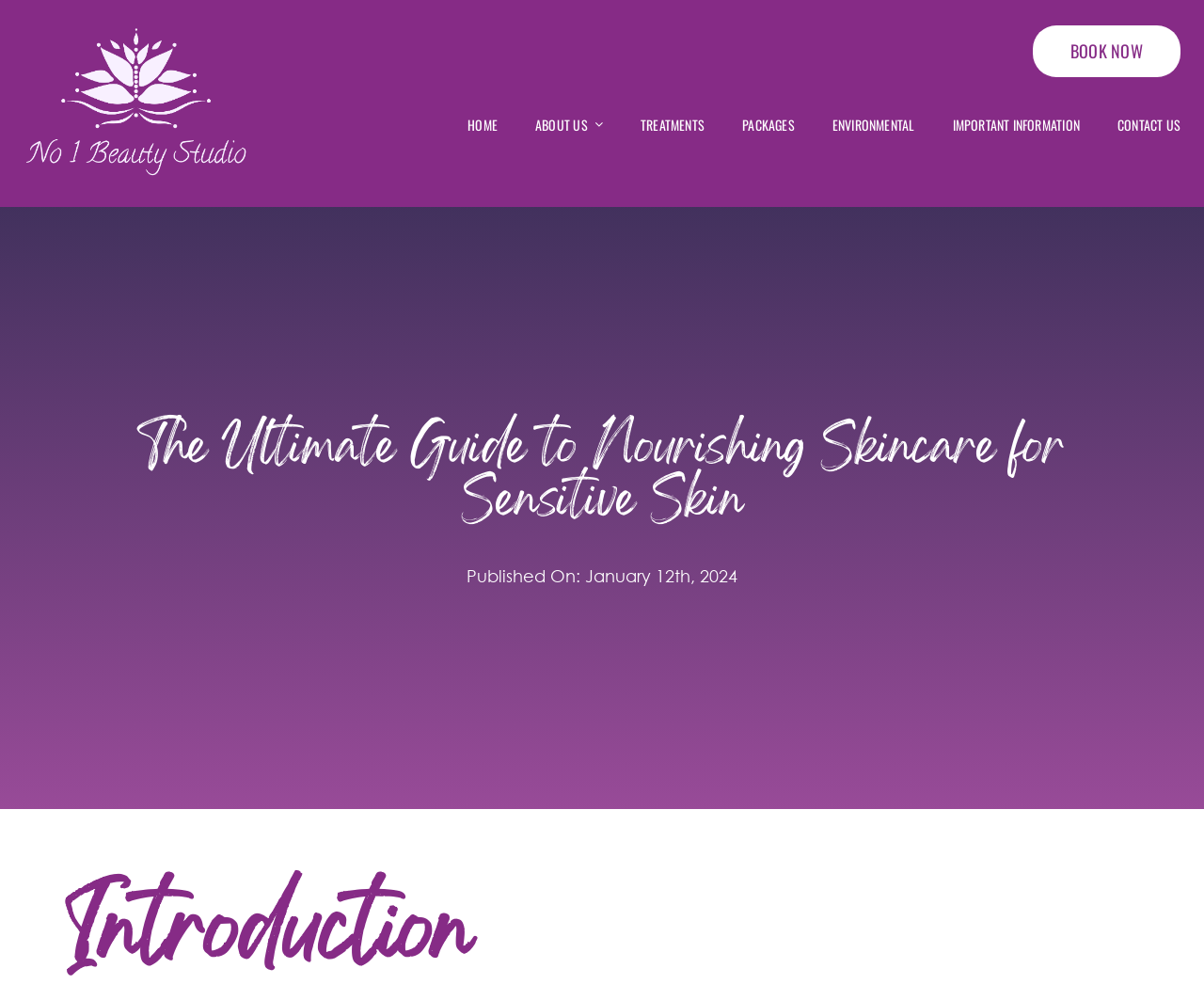Create a detailed summary of all the visual and textual information on the webpage.

The webpage is about nourishing skincare for sensitive skin, with a focus on providing a comprehensive guide. At the top left corner, there is a logo of "No 1 Beauty Studio" with a link to the studio's homepage. Next to the logo, there is a "BOOK NOW" button at the top right corner.

Below the logo, there is a navigation menu with seven links: "HOME", "ABOUT US", "TREATMENTS", "PACKAGES", "ENVIRONMENTAL", "IMPORTANT INFORMATION", and "CONTACT US". These links are aligned horizontally and take up most of the width of the page.

The main content of the page starts with a heading that reads "The Ultimate Guide to Nourishing Skincare for Sensitive Skin", which is centered at the top of the page. Below the heading, there is a publication date "Published On: January 12th, 2024" on the left side of the page.

Further down, there is an introduction section, which is likely to provide an overview of the challenges of nourishing skincare for sensitive skin, as hinted by the meta description.